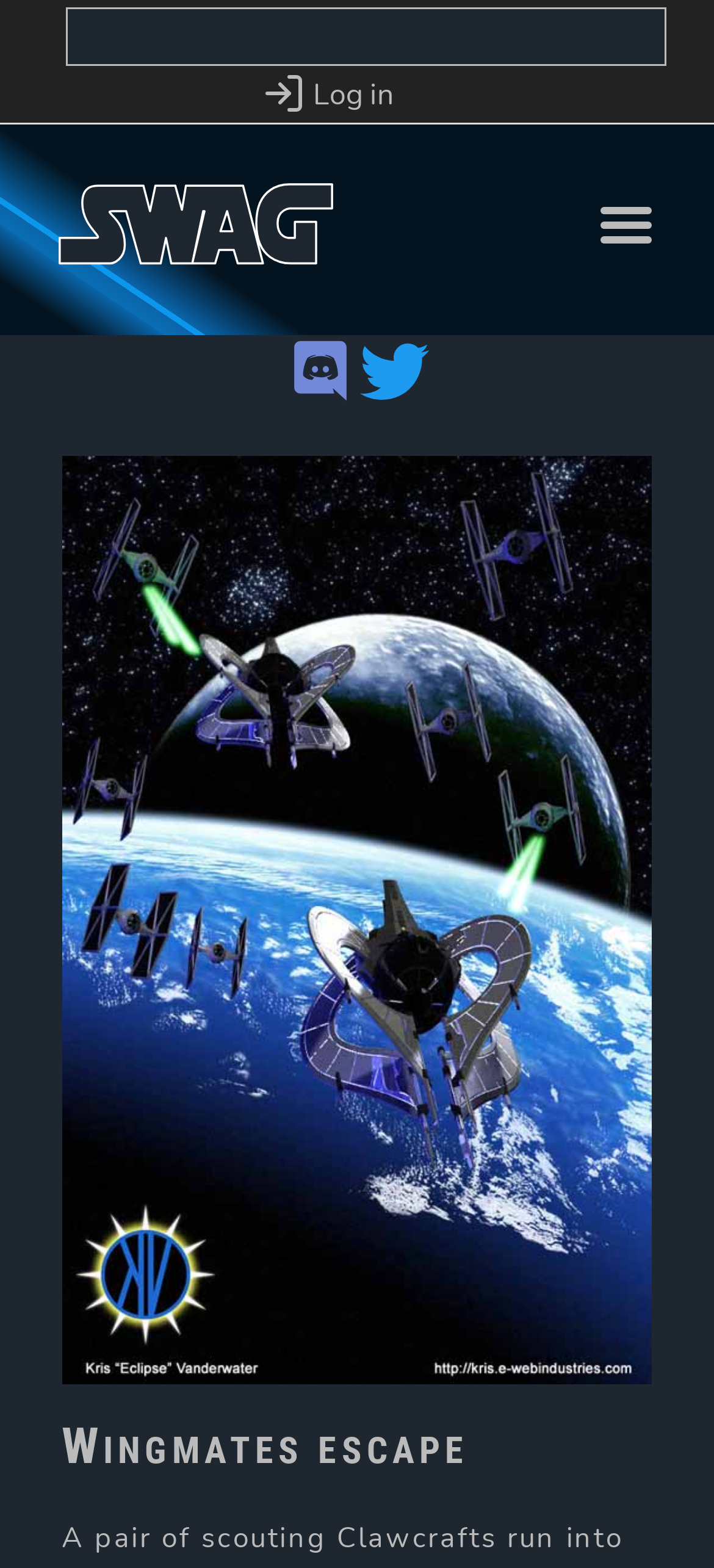Given the element description: "Menu", predict the bounding box coordinates of this UI element. The coordinates must be four float numbers between 0 and 1, given as [left, top, right, bottom].

[0.836, 0.143, 0.918, 0.169]